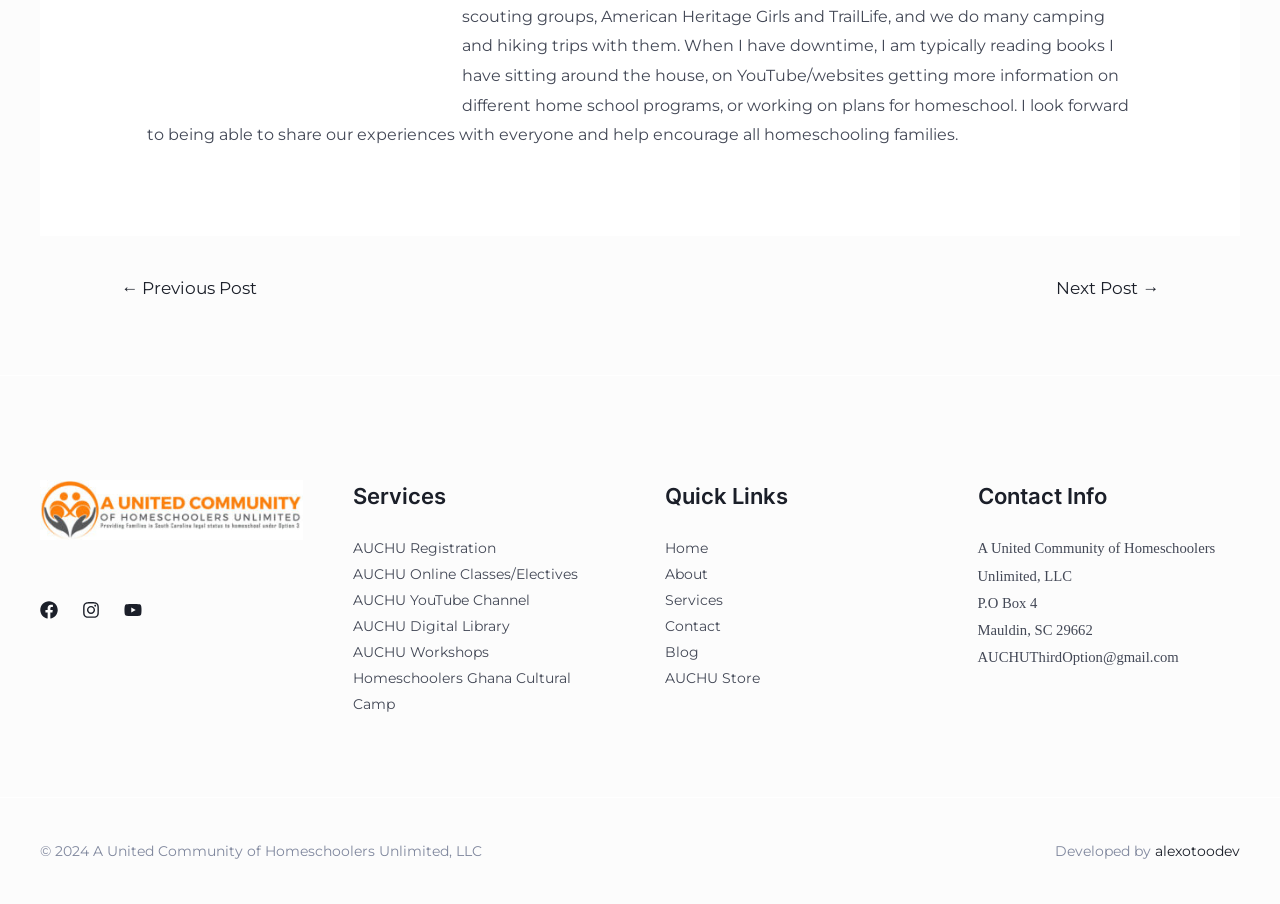Please identify the bounding box coordinates of the clickable region that I should interact with to perform the following instruction: "View 'All Posts'". The coordinates should be expressed as four float numbers between 0 and 1, i.e., [left, top, right, bottom].

None